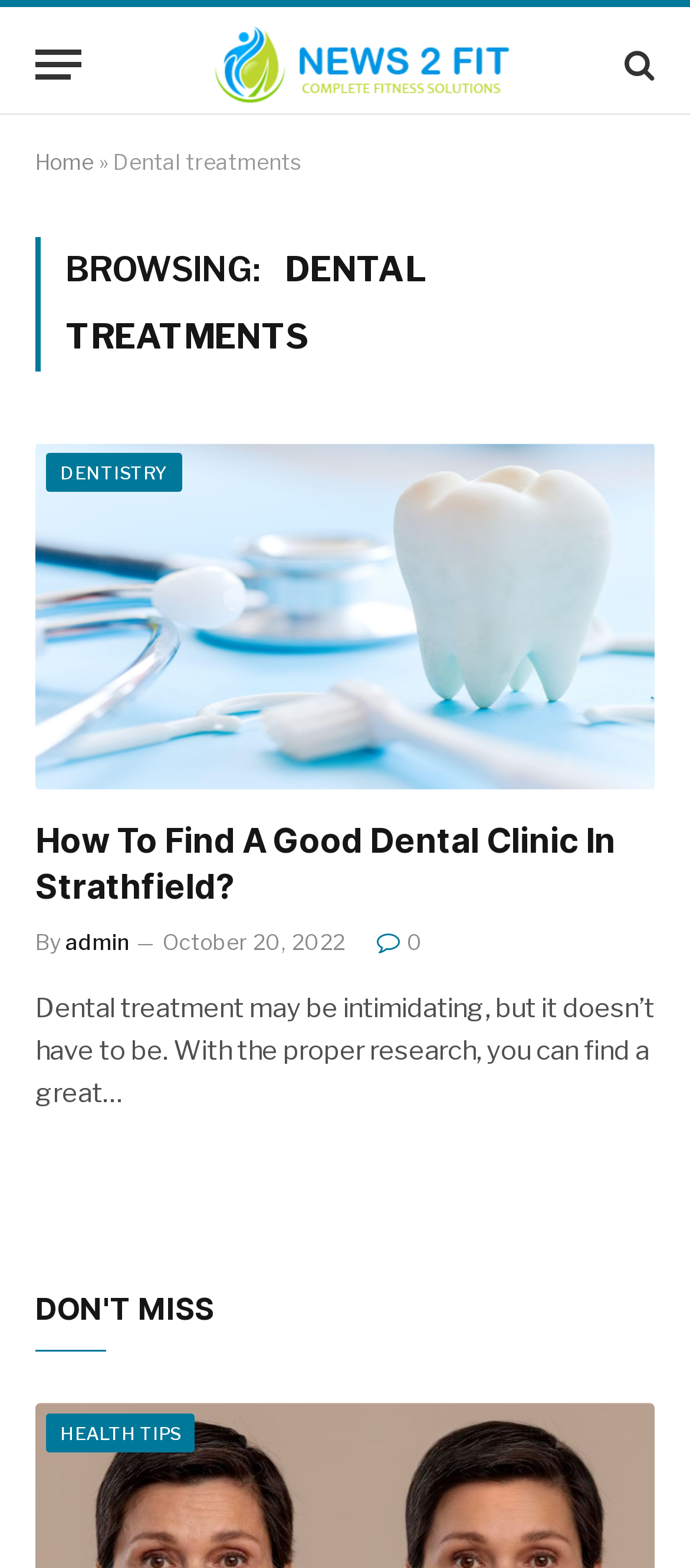Show the bounding box coordinates of the region that should be clicked to follow the instruction: "Read the article about finding a good dental clinic in Strathfield."

[0.051, 0.283, 0.949, 0.505]